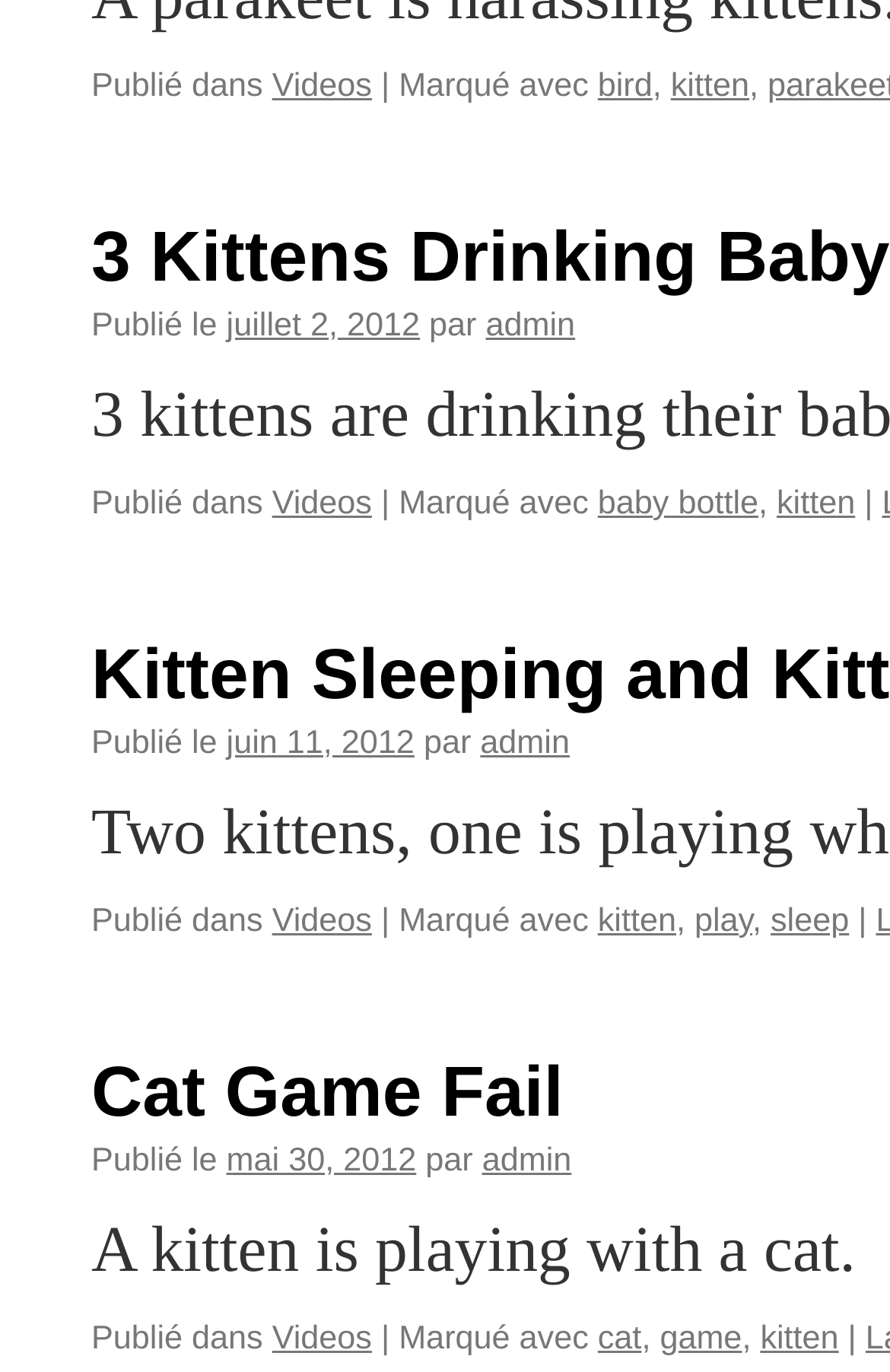Who published the video 'Cat Game Fail'?
We need a detailed and exhaustive answer to the question. Please elaborate.

I looked at the video 'Cat Game Fail' and found that it was published by admin.